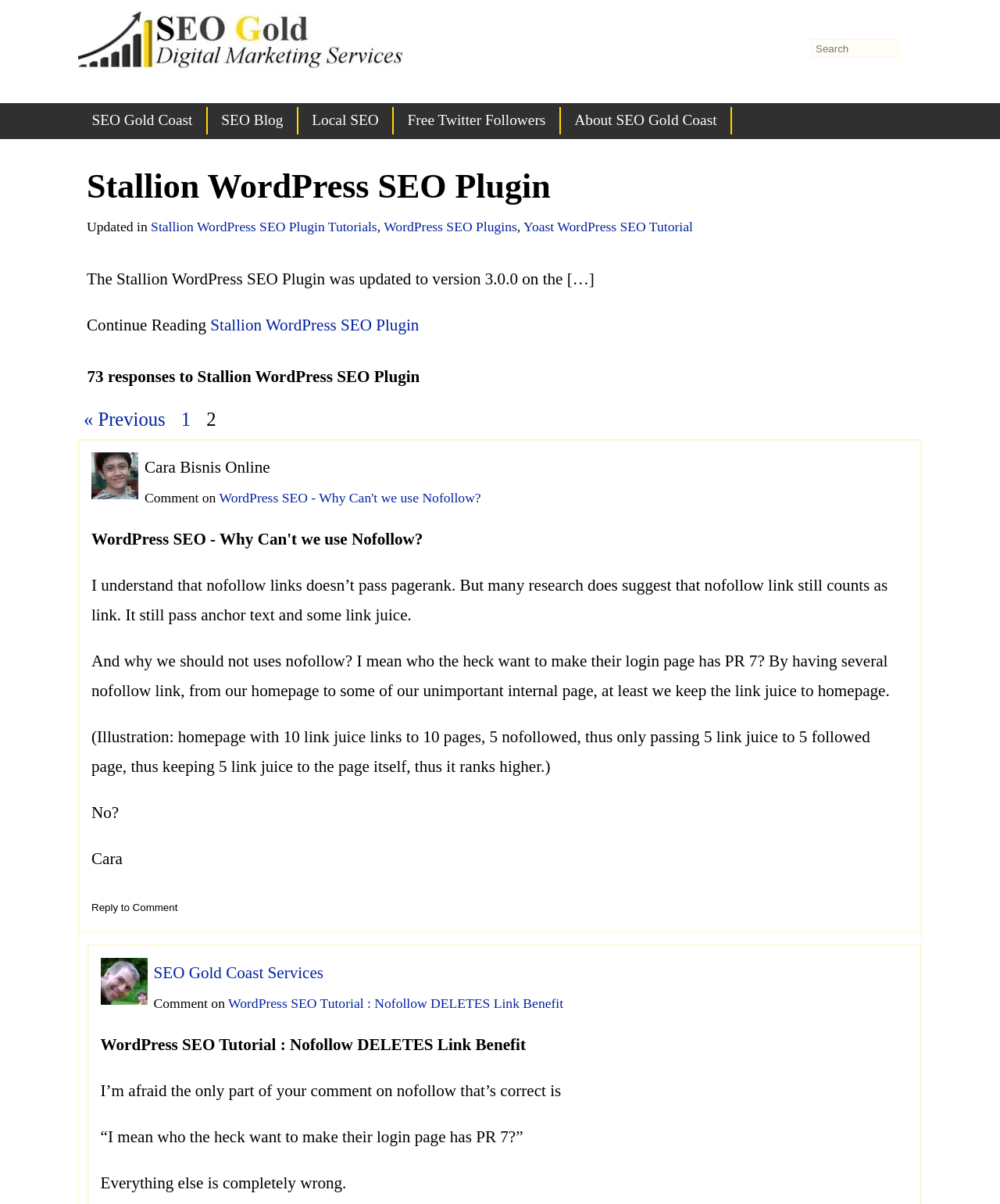Identify the bounding box for the described UI element. Provide the coordinates in (top-left x, top-left y, bottom-right x, bottom-right y) format with values ranging from 0 to 1: Local SEO

[0.298, 0.089, 0.394, 0.112]